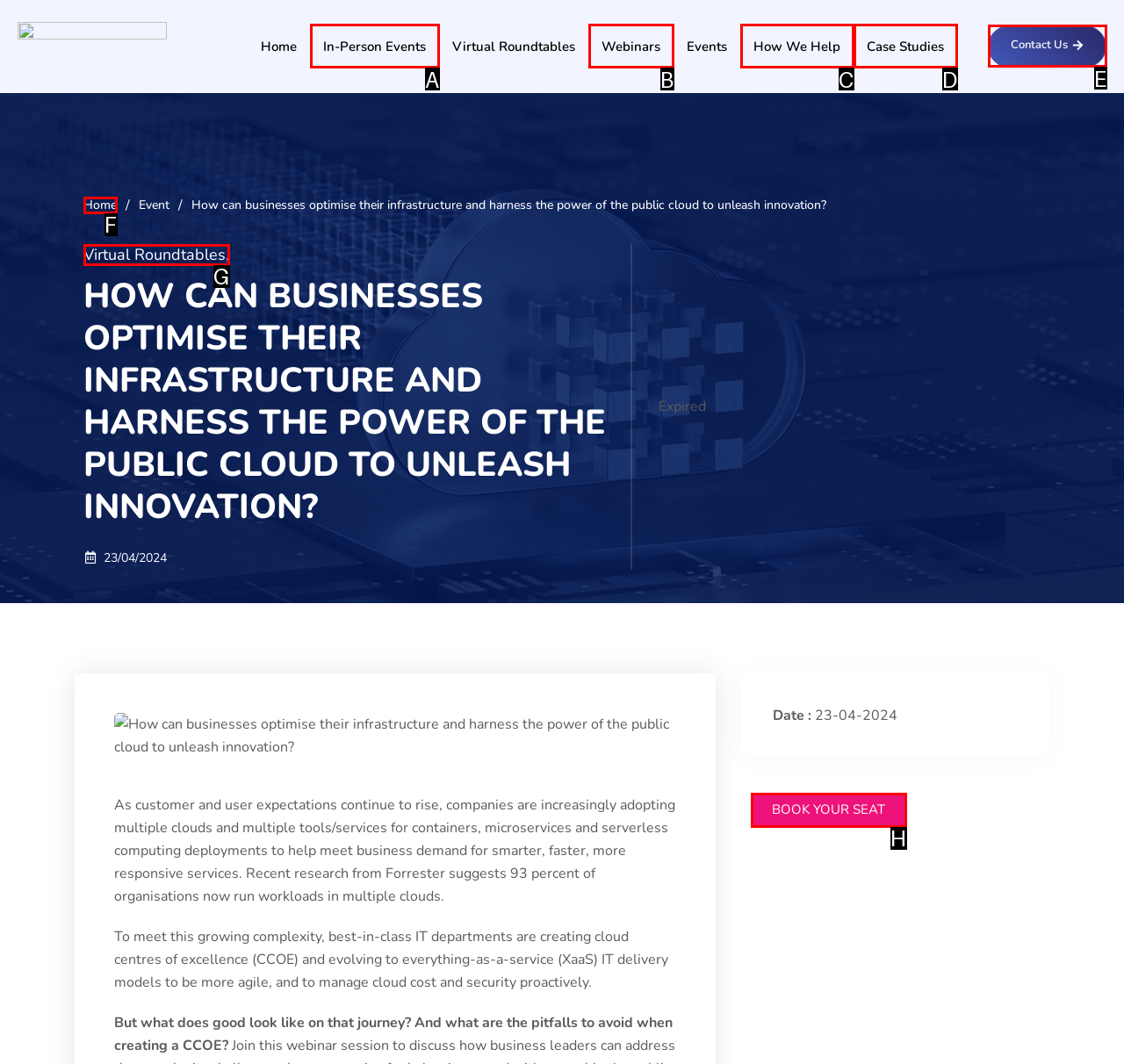Choose the HTML element that should be clicked to achieve this task: View In-Person Events
Respond with the letter of the correct choice.

A